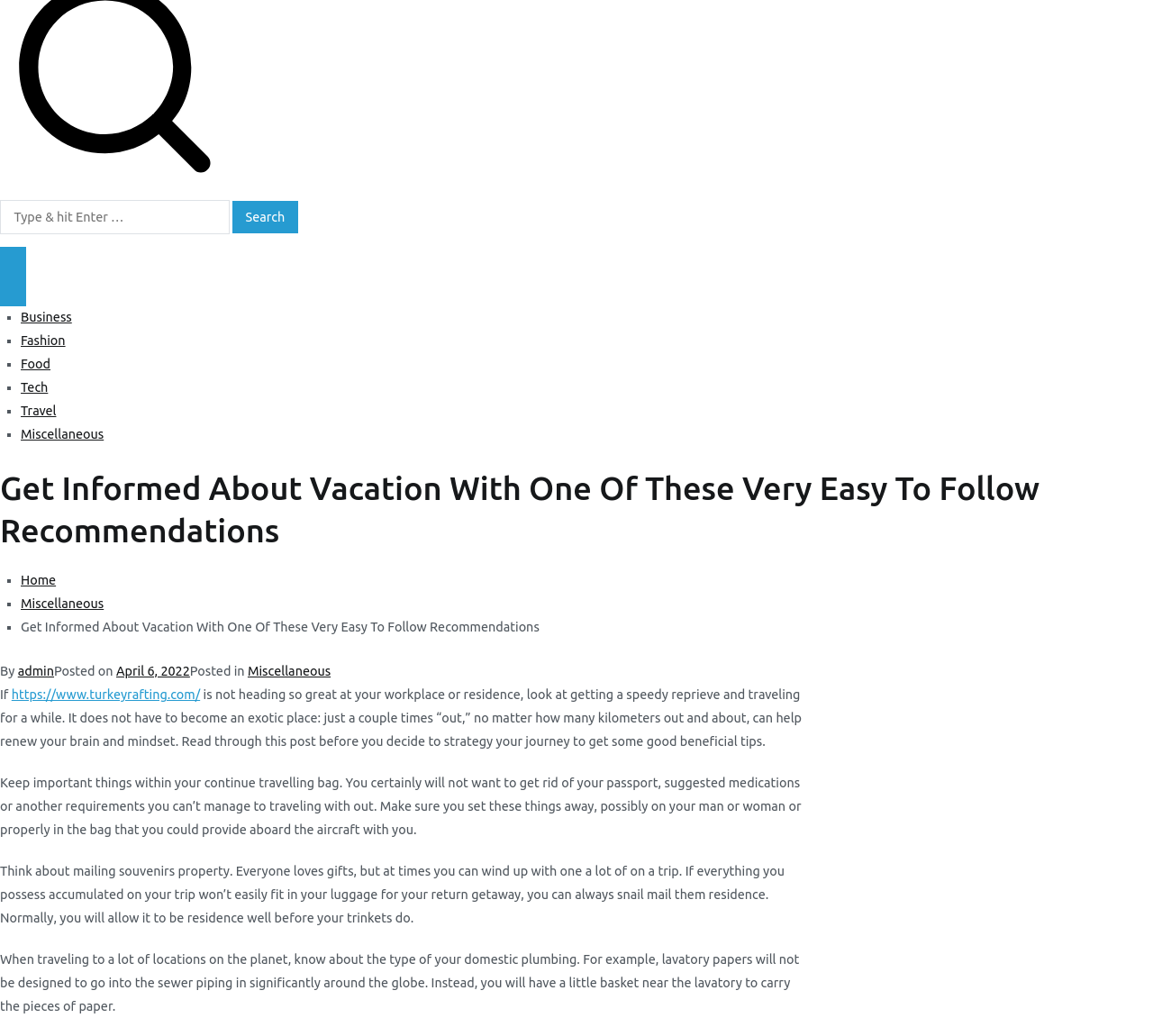Locate the bounding box coordinates of the item that should be clicked to fulfill the instruction: "View description".

None